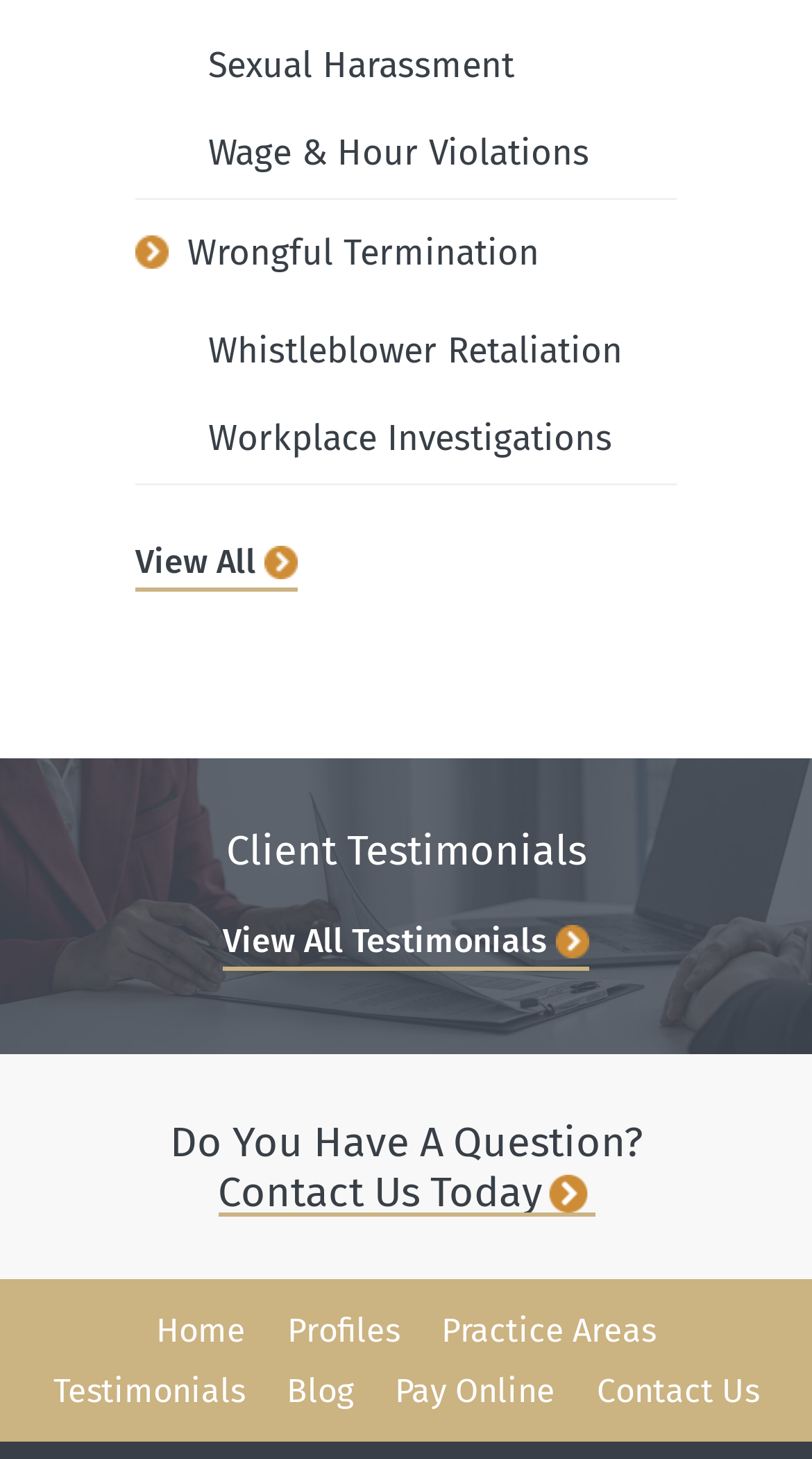Please specify the bounding box coordinates of the area that should be clicked to accomplish the following instruction: "Click on About us". The coordinates should consist of four float numbers between 0 and 1, i.e., [left, top, right, bottom].

None